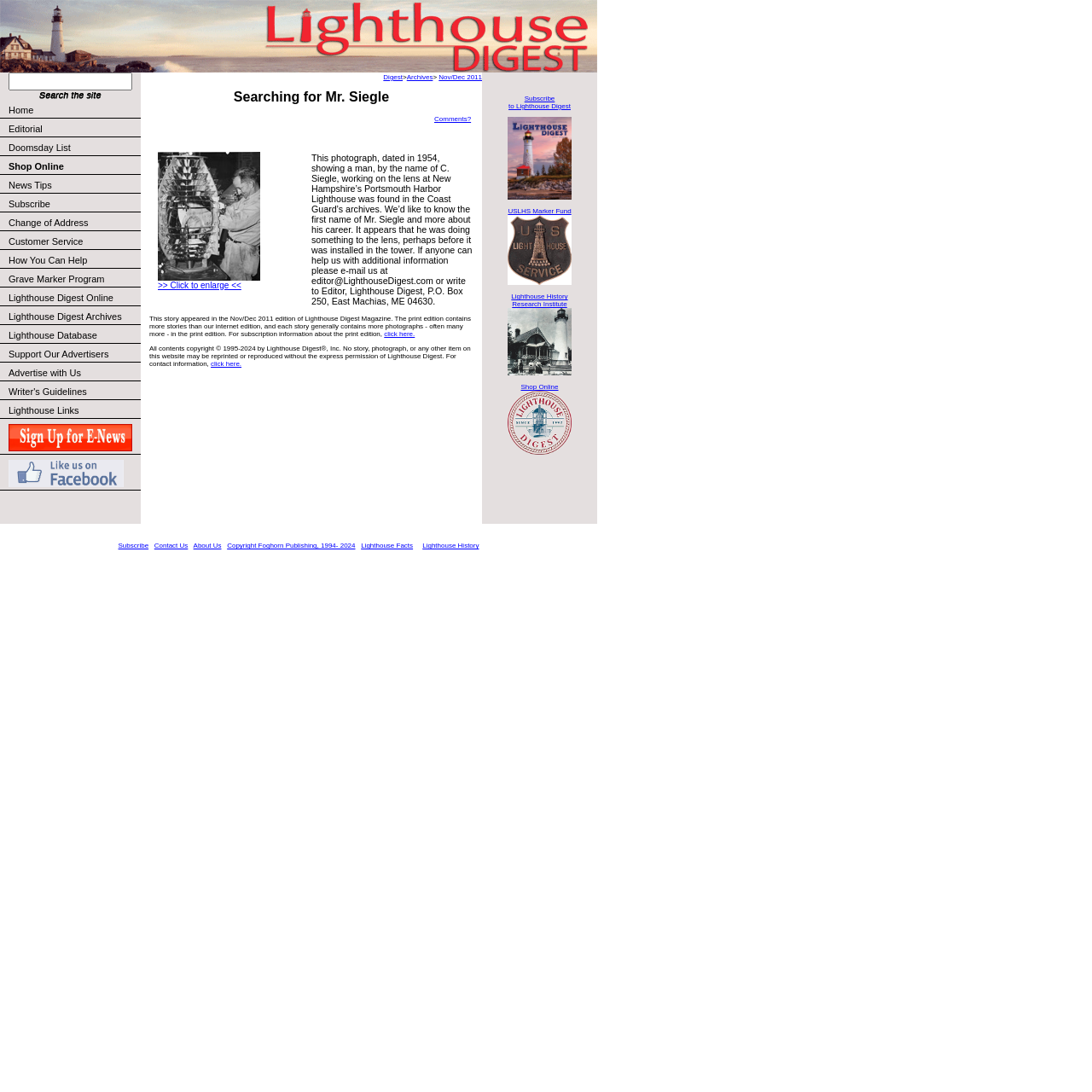Give an in-depth explanation of the webpage layout and content.

The webpage is about Lighthouse Digest, a magazine that focuses on lighthouses. At the top, there is a search bar with a "Search" button next to it, allowing users to search for specific content on the website. Below the search bar, there is a navigation menu with various links, including "Home", "Editorial", "Doomsday List", "Shop Online", "News Tips", "Subscribe", and more.

The main content of the webpage is an article titled "Searching for Mr. Siegle". The article features a photograph of a man, C. Siegle, working on the lens at New Hampshire's Portsmouth Harbor Lighthouse in 1954. The article asks for help in identifying the first name of Mr. Siegle and more about his career. There is also a link to enlarge the photograph.

The article is divided into several sections, including a brief description of the photograph, a request for additional information, and a mention of the print edition of Lighthouse Digest Magazine, which contains more stories and photographs than the online edition. There is also a link to subscribe to the print edition.

At the bottom of the webpage, there are more links, including "Subscribe to Lighthouse Digest", "USLHS Marker Fund", and "Lighthouse History Research Institute", as well as a copyright notice and contact information.

There are several images on the webpage, including the photograph of C. Siegle, an image next to the "Subscribe to Lighthouse Digest" link, and another image next to the "USLHS Marker Fund" link.